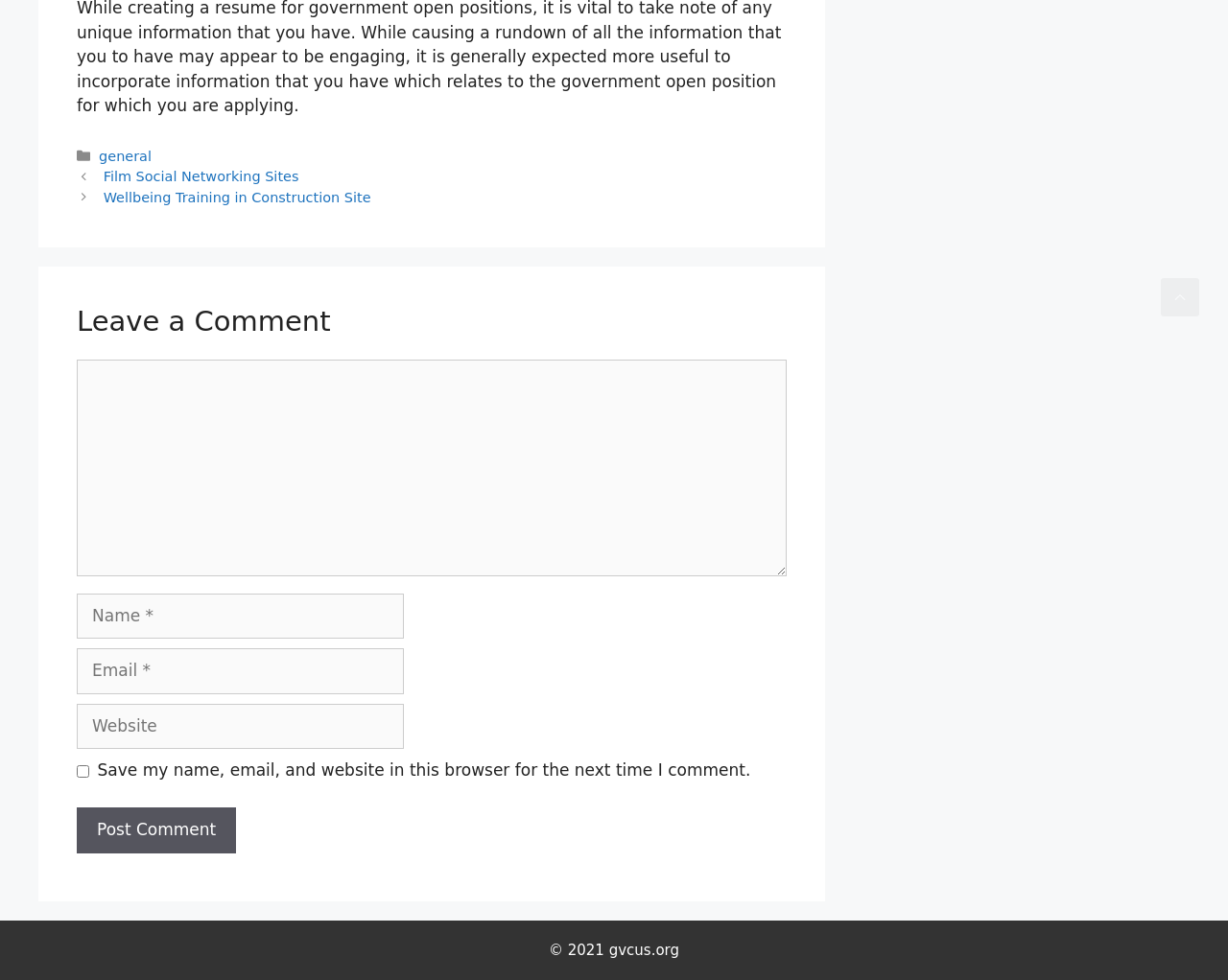What is the purpose of the 'Post Comment' button?
Refer to the image and provide a one-word or short phrase answer.

Submit comment